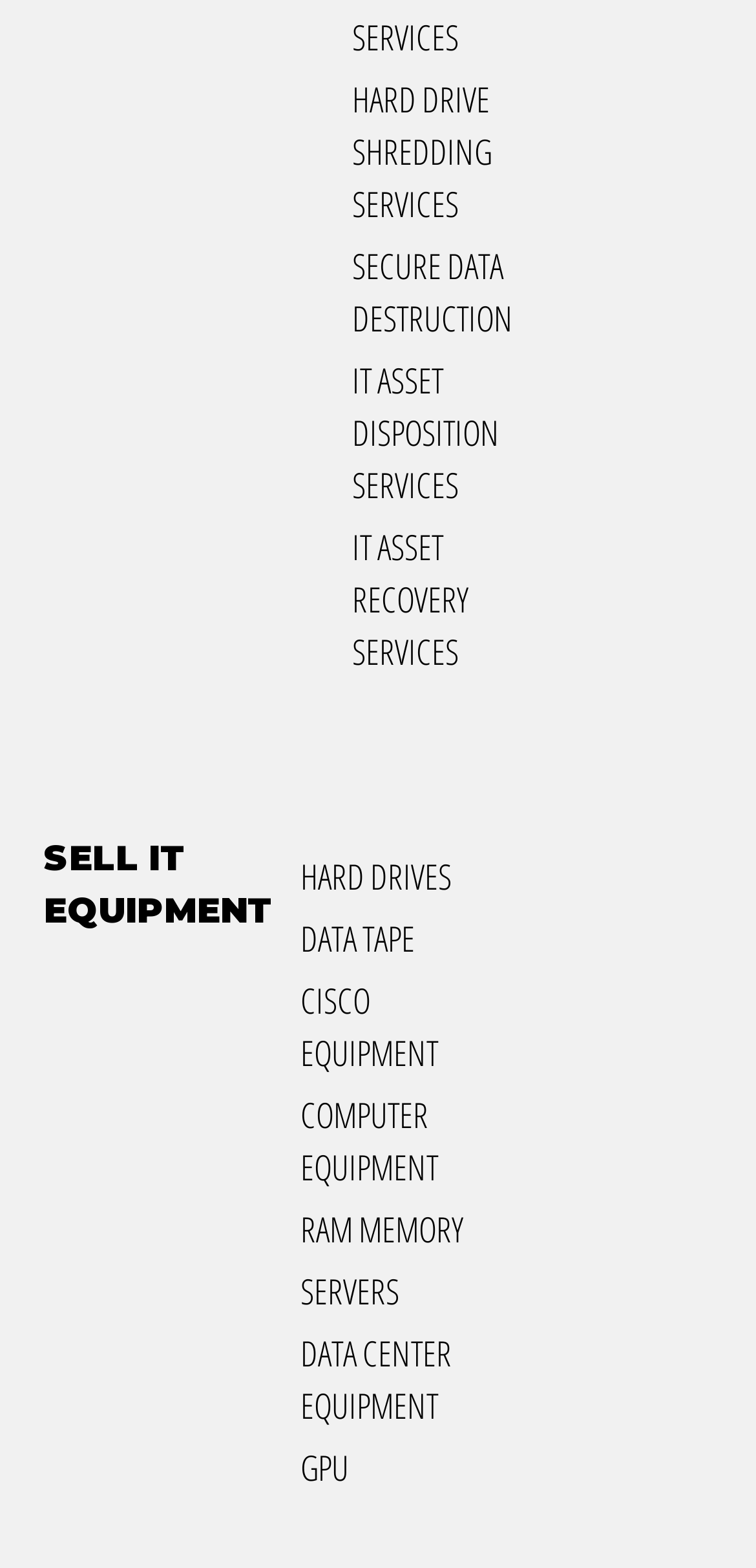Calculate the bounding box coordinates for the UI element based on the following description: "Computer Equipment". Ensure the coordinates are four float numbers between 0 and 1, i.e., [left, top, right, bottom].

[0.385, 0.695, 0.63, 0.768]